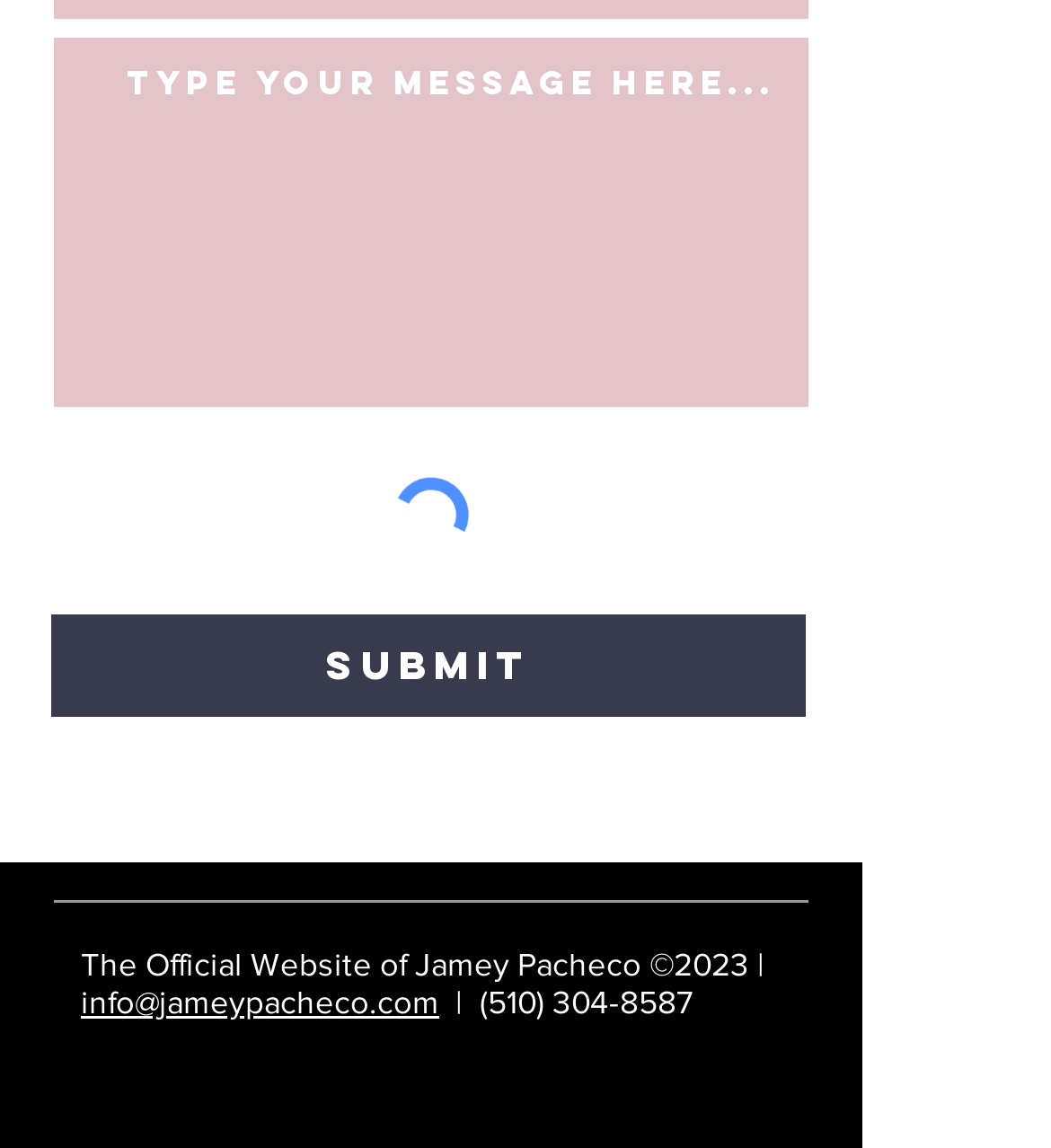Using the given element description, provide the bounding box coordinates (top-left x, top-left y, bottom-right x, bottom-right y) for the corresponding UI element in the screenshot: aria-label="YouTube"

[0.387, 0.925, 0.438, 0.972]